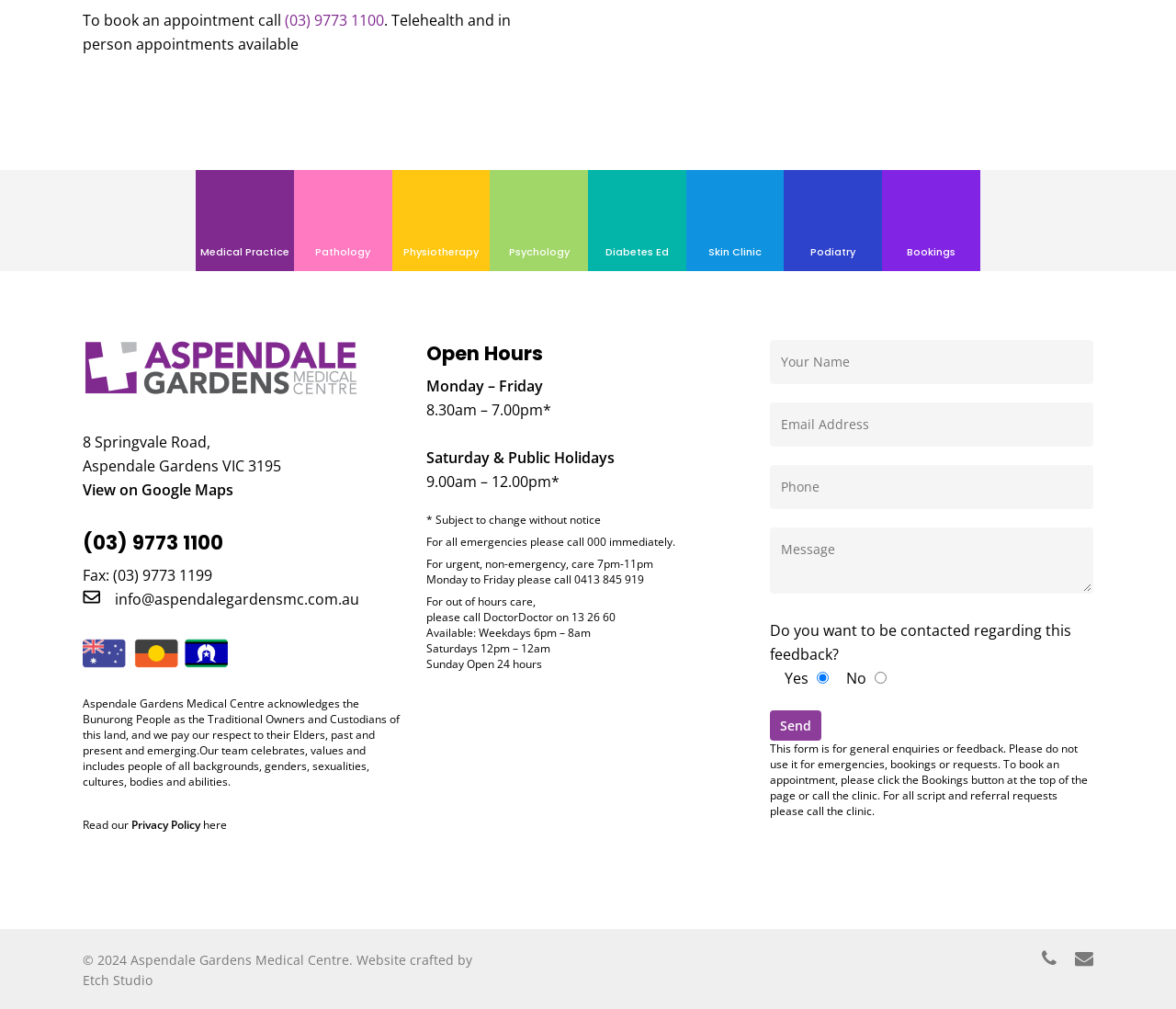Determine the bounding box coordinates of the target area to click to execute the following instruction: "Send a message."

[0.655, 0.704, 0.698, 0.734]